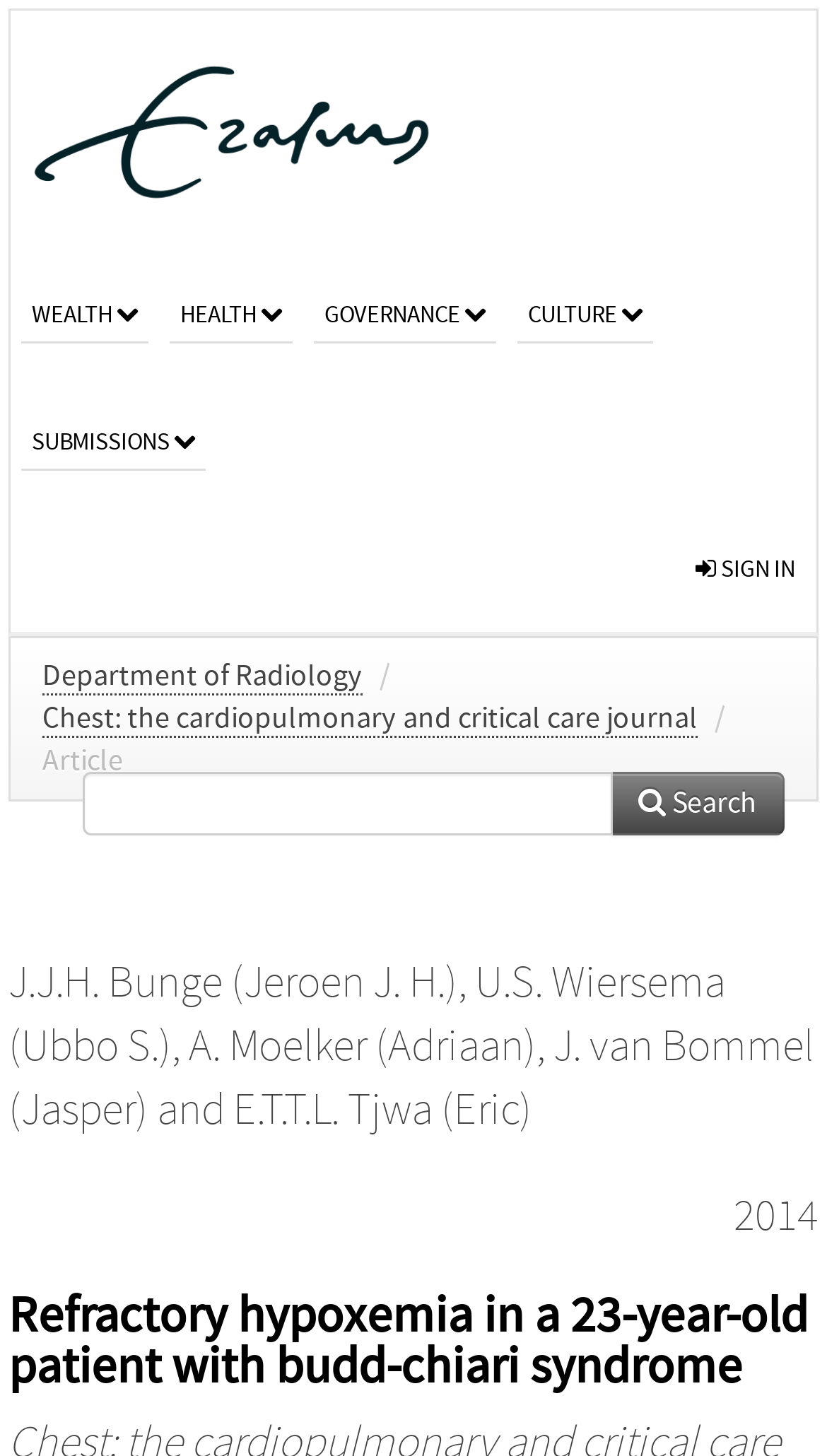Determine the bounding box coordinates for the clickable element to execute this instruction: "search for articles". Provide the coordinates as four float numbers between 0 and 1, i.e., [left, top, right, bottom].

[0.738, 0.53, 0.949, 0.574]